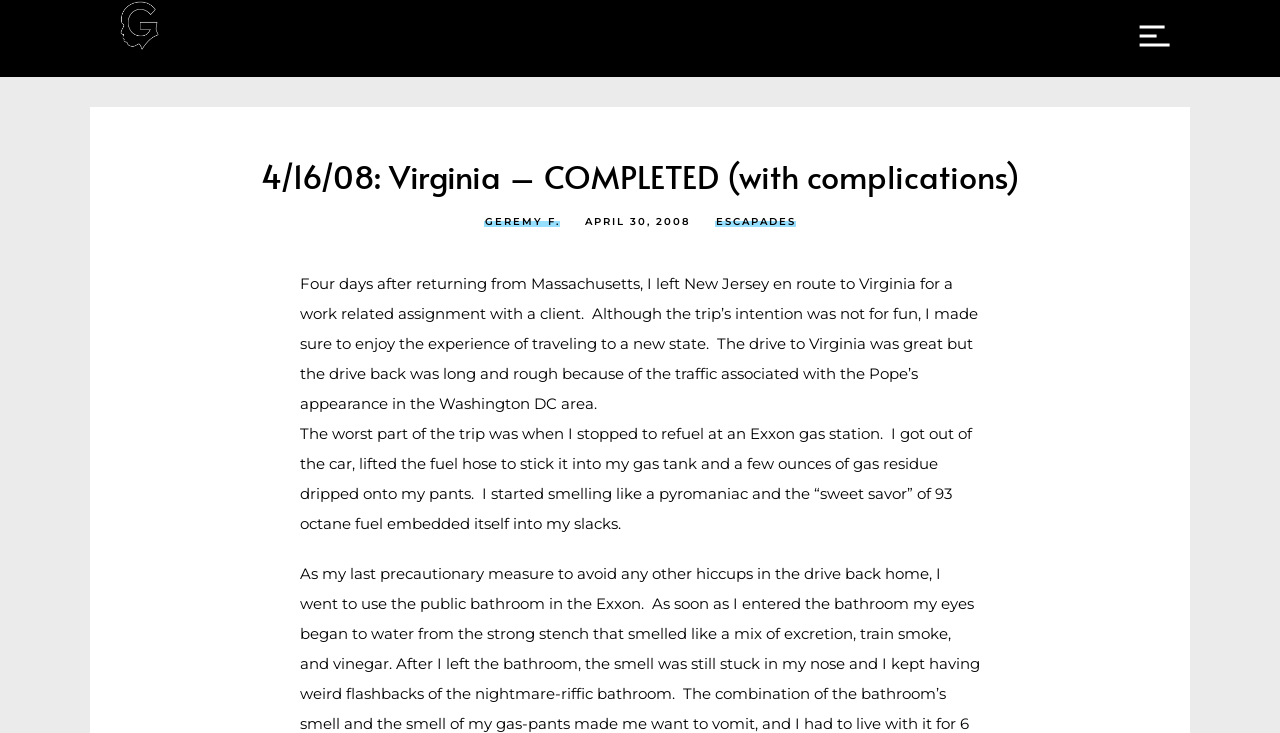Using the element description: "alt="Geremology.com"", determine the bounding box coordinates for the specified UI element. The coordinates should be four float numbers between 0 and 1, [left, top, right, bottom].

[0.094, 0.0, 0.125, 0.071]